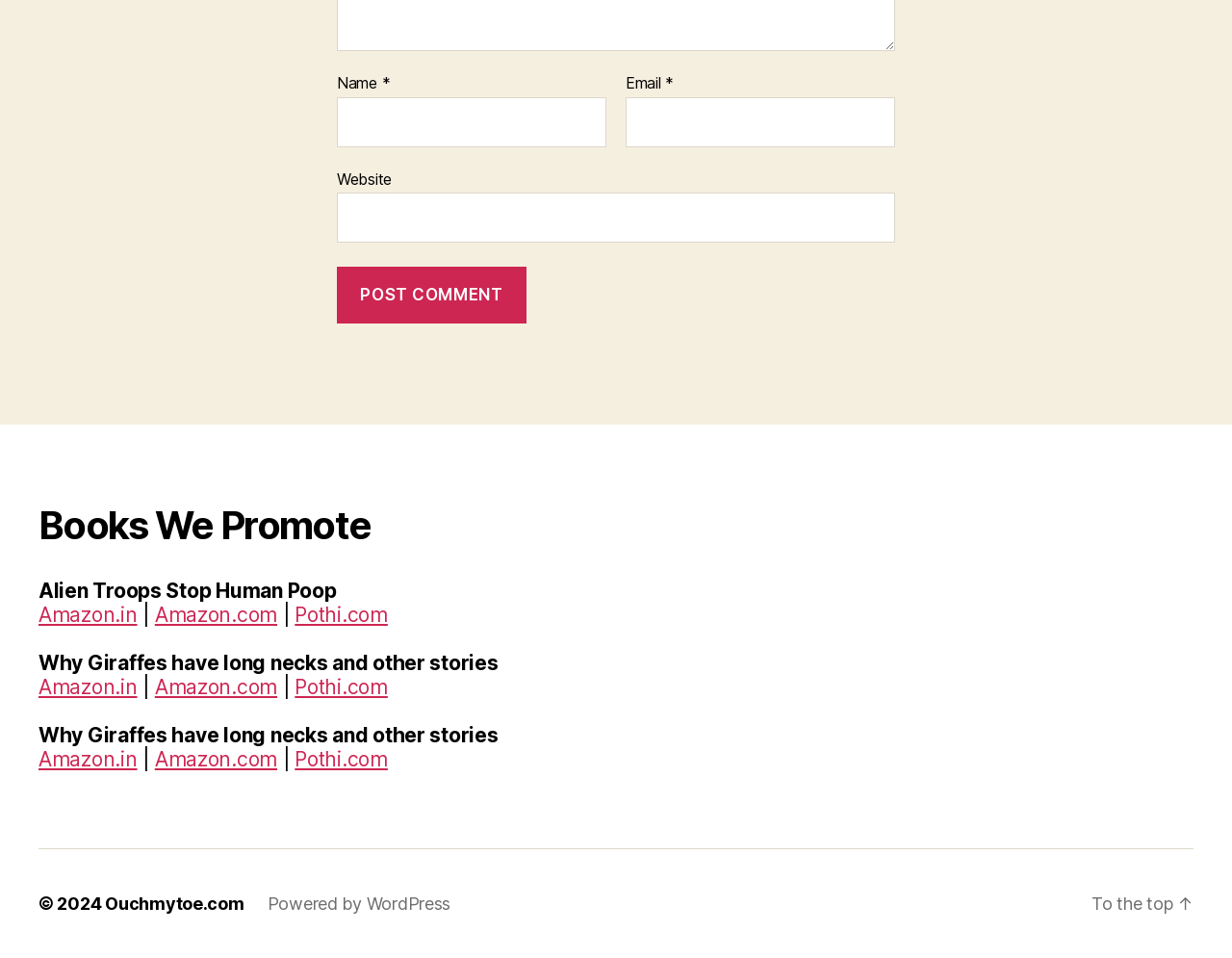Calculate the bounding box coordinates of the UI element given the description: "name="submit" value="Post Comment"".

[0.273, 0.279, 0.427, 0.338]